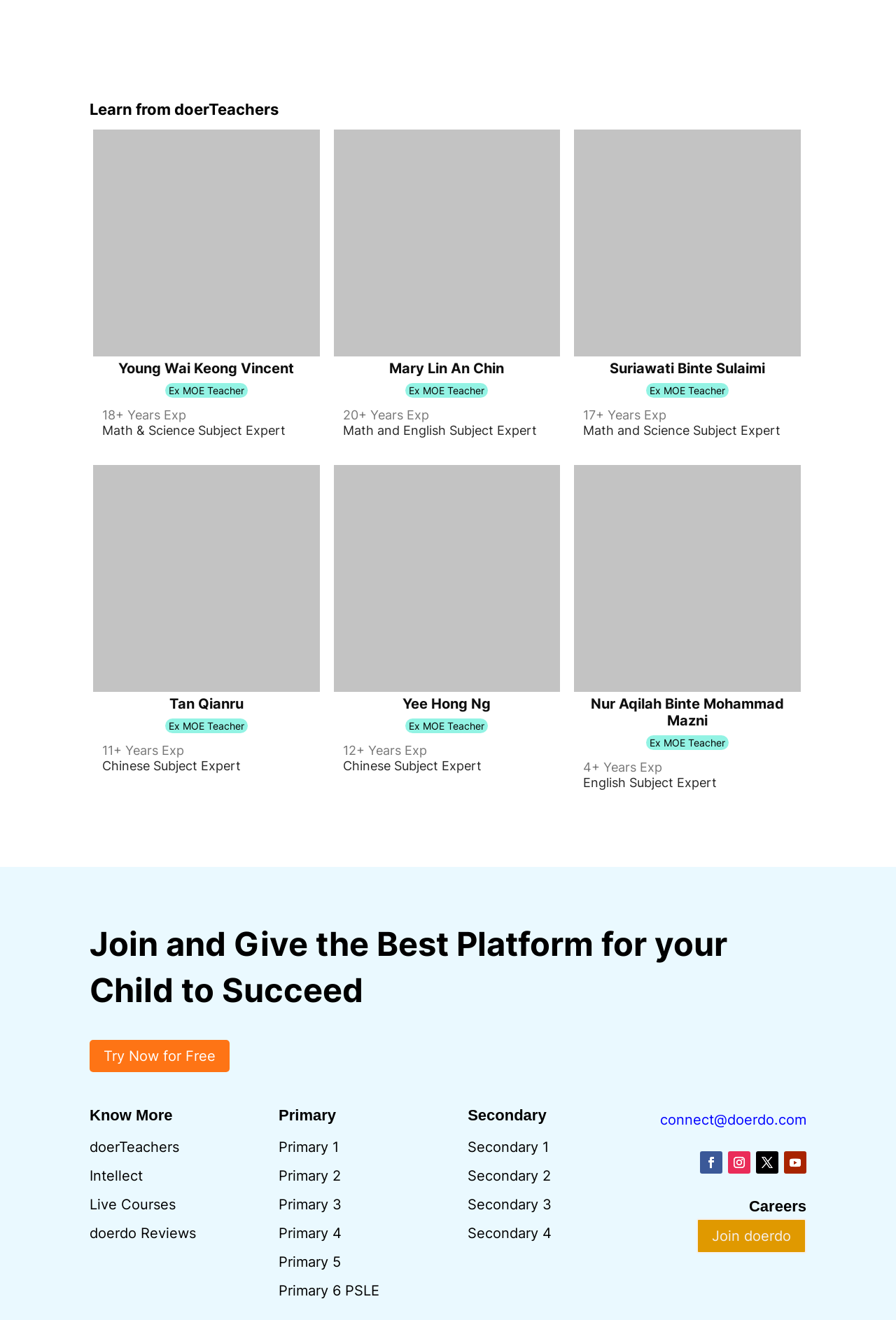What is the subject expertise of Nur Aqilah Binte Mohammad Mazni?
Using the image as a reference, answer the question with a short word or phrase.

English